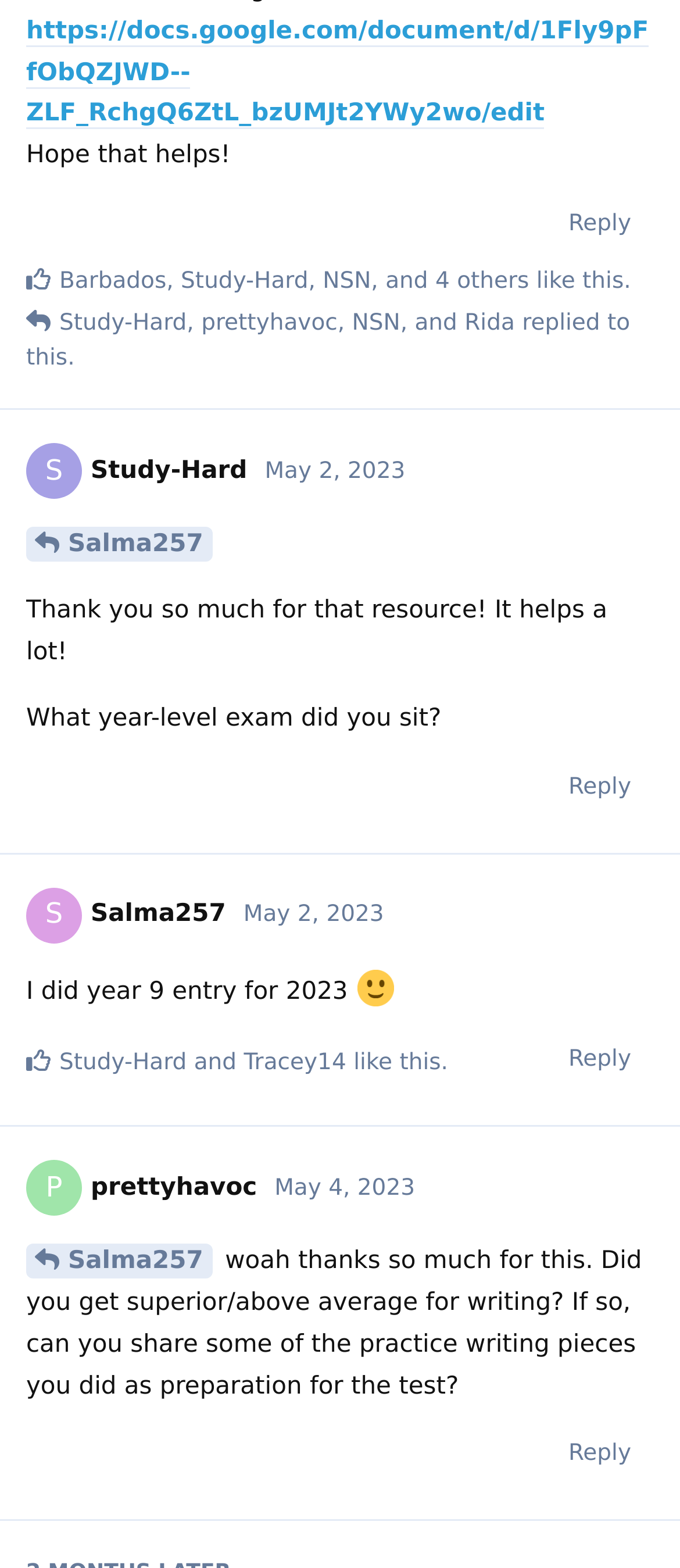Locate the bounding box coordinates of the element that should be clicked to execute the following instruction: "Click the 'Reply' button".

[0.803, 0.657, 0.962, 0.697]